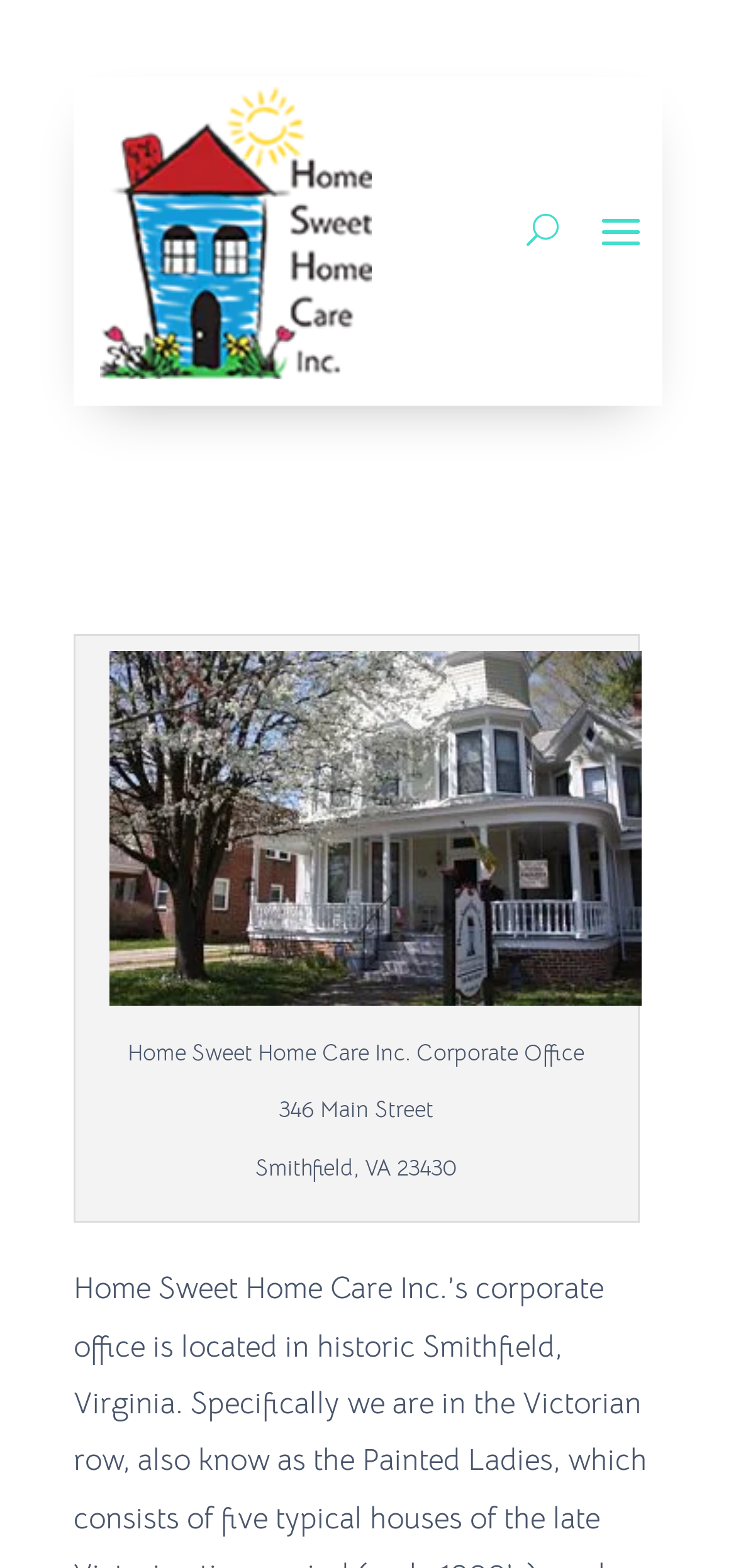Based on the image, provide a detailed response to the question:
What is the city of the corporate office?

I found the city by looking at the second line of address under the link 'home sweet home corporate office'. The city is 'Smithfield'.